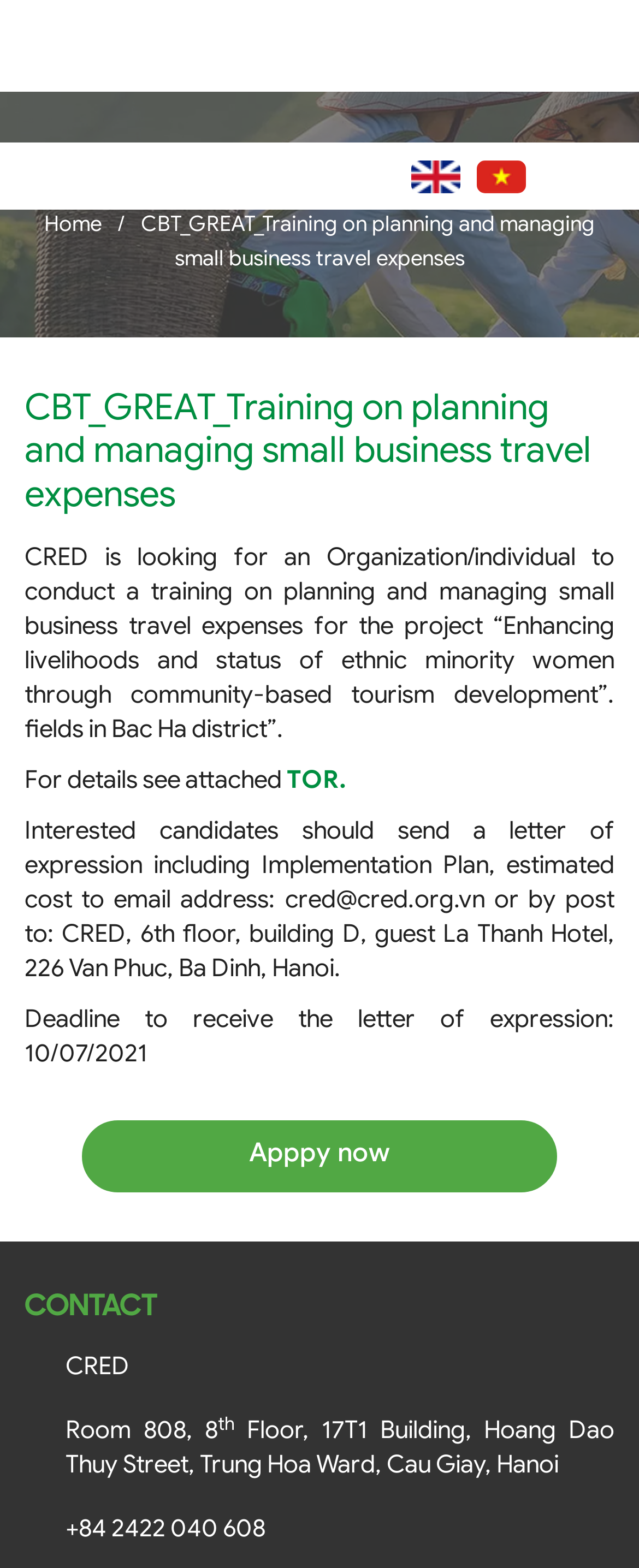Please identify the coordinates of the bounding box for the clickable region that will accomplish this instruction: "Contact CRED".

[0.038, 0.732, 0.246, 0.753]